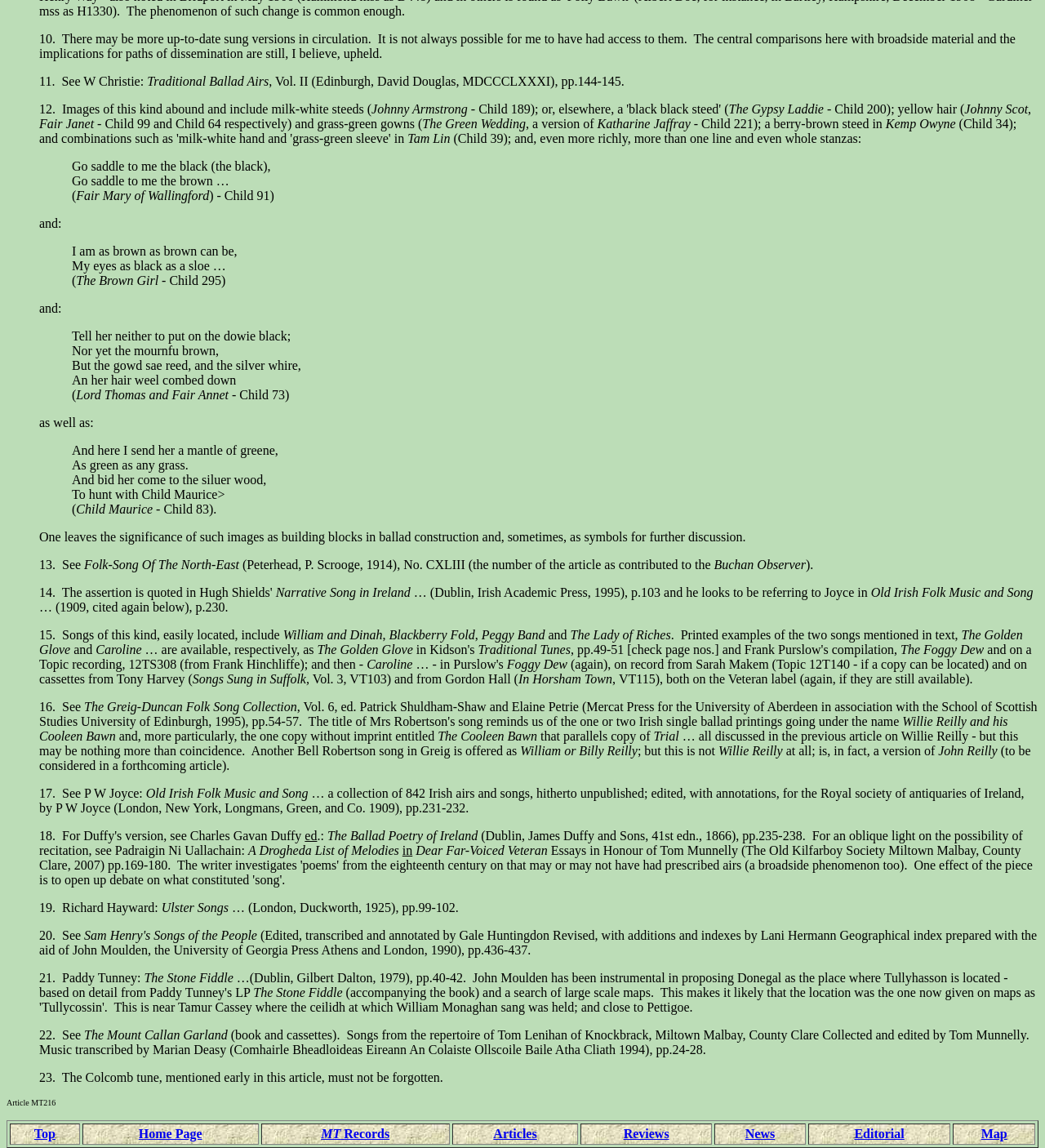Determine the bounding box coordinates of the clickable element necessary to fulfill the instruction: "read the note". Provide the coordinates as four float numbers within the 0 to 1 range, i.e., [left, top, right, bottom].

[0.038, 0.547, 0.271, 0.559]